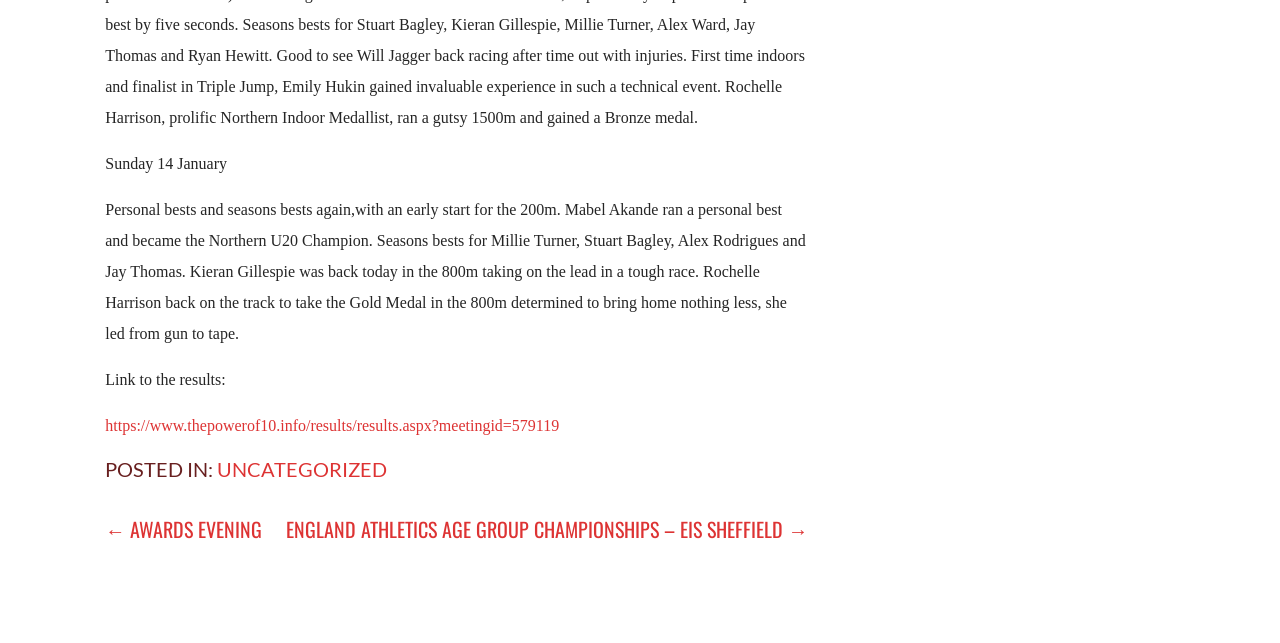What is the event in which Rochelle Harrison won a gold medal?
Craft a detailed and extensive response to the question.

According to the webpage, Rochelle Harrison won a gold medal in the 800m event, as mentioned in the static text element describing her achievement.